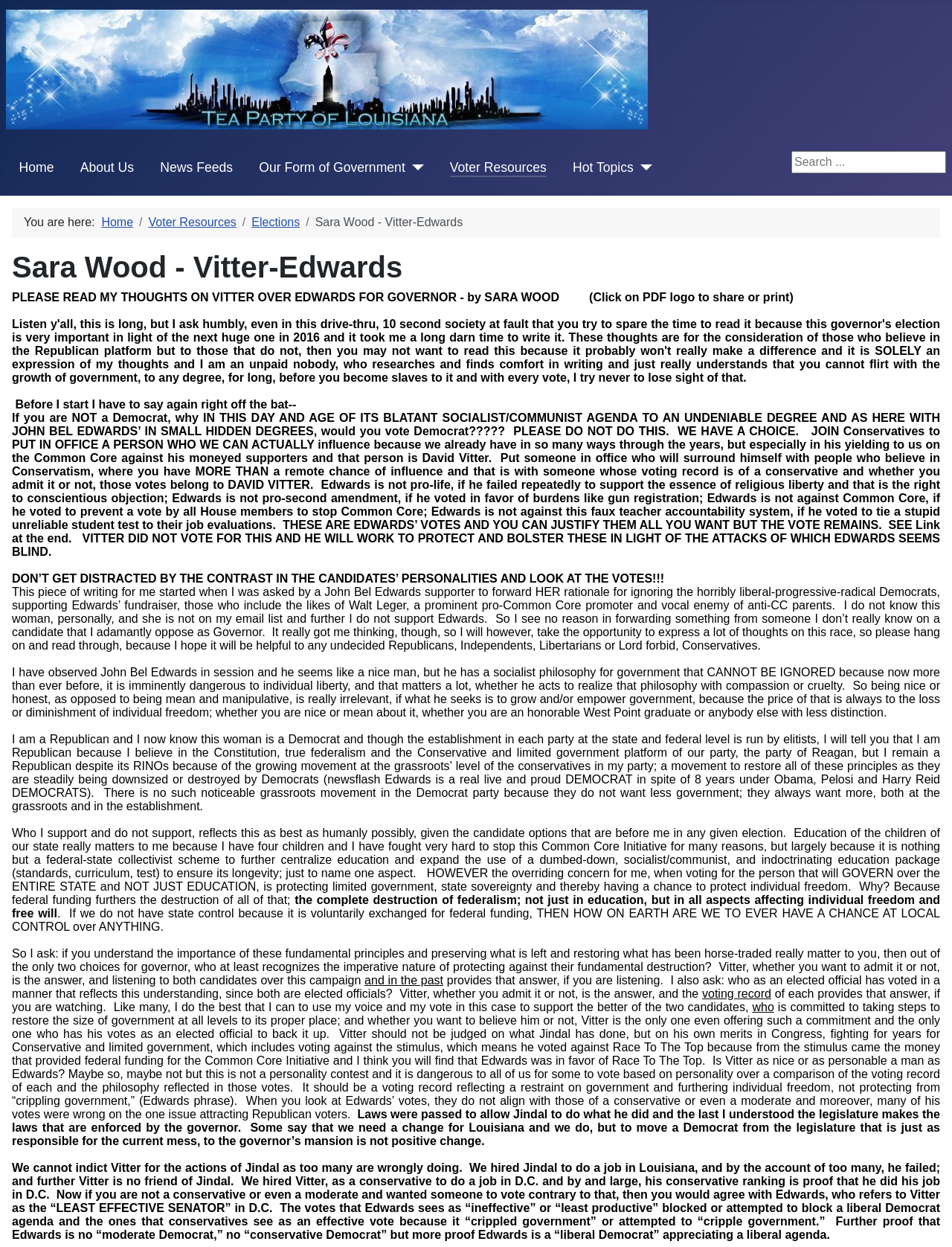Review the image closely and give a comprehensive answer to the question: What is the position of the search box on the webpage?

The search box is located at the top right corner of the webpage, with a bounding box coordinate of [0.831, 0.121, 0.994, 0.139].